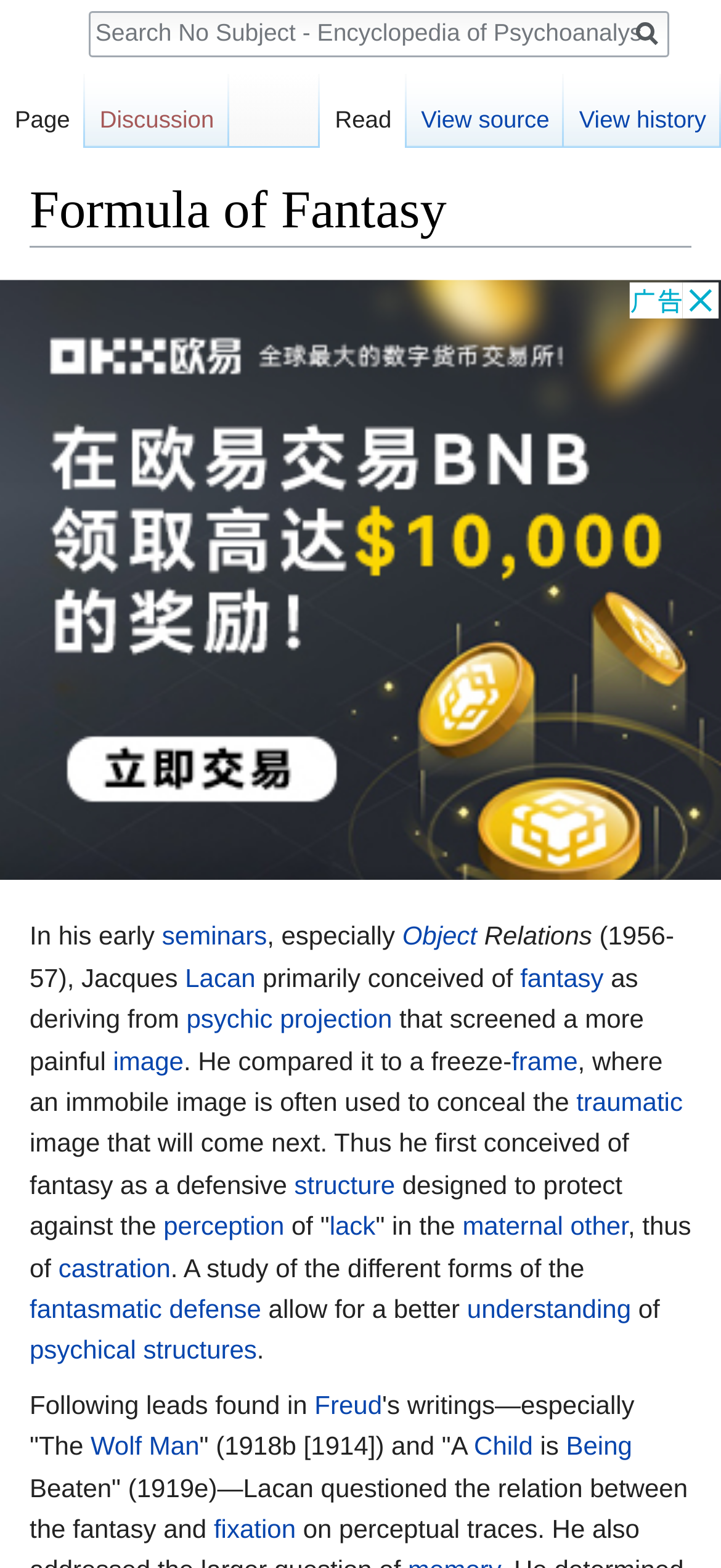Determine the bounding box coordinates for the element that should be clicked to follow this instruction: "Search for a term". The coordinates should be given as four float numbers between 0 and 1, in the format [left, top, right, bottom].

[0.126, 0.009, 0.926, 0.033]